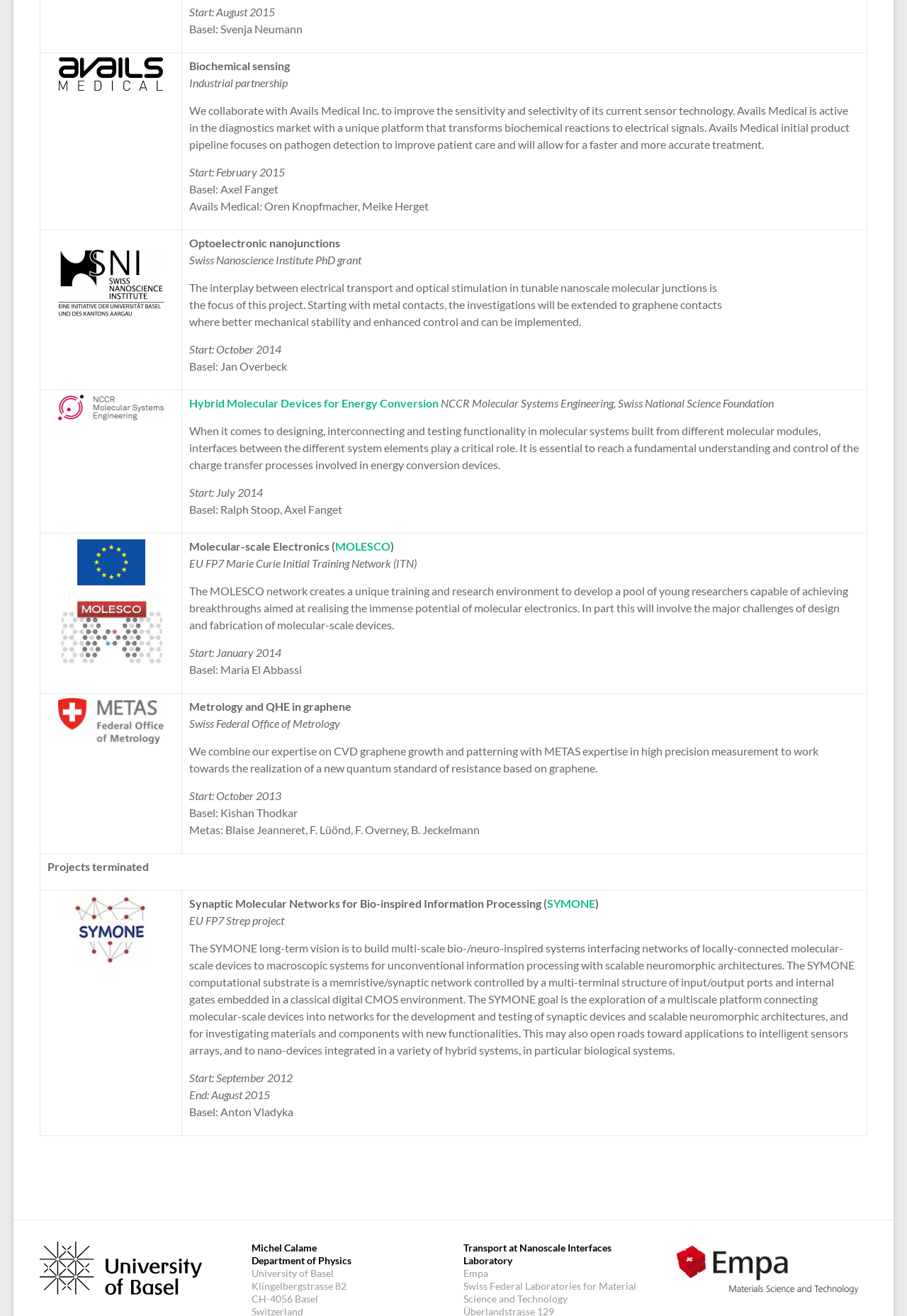Please determine the bounding box of the UI element that matches this description: Michel Calame. The coordinates should be given as (top-left x, top-left y, bottom-right x, bottom-right y), with all values between 0 and 1.

[0.278, 0.957, 0.354, 0.966]